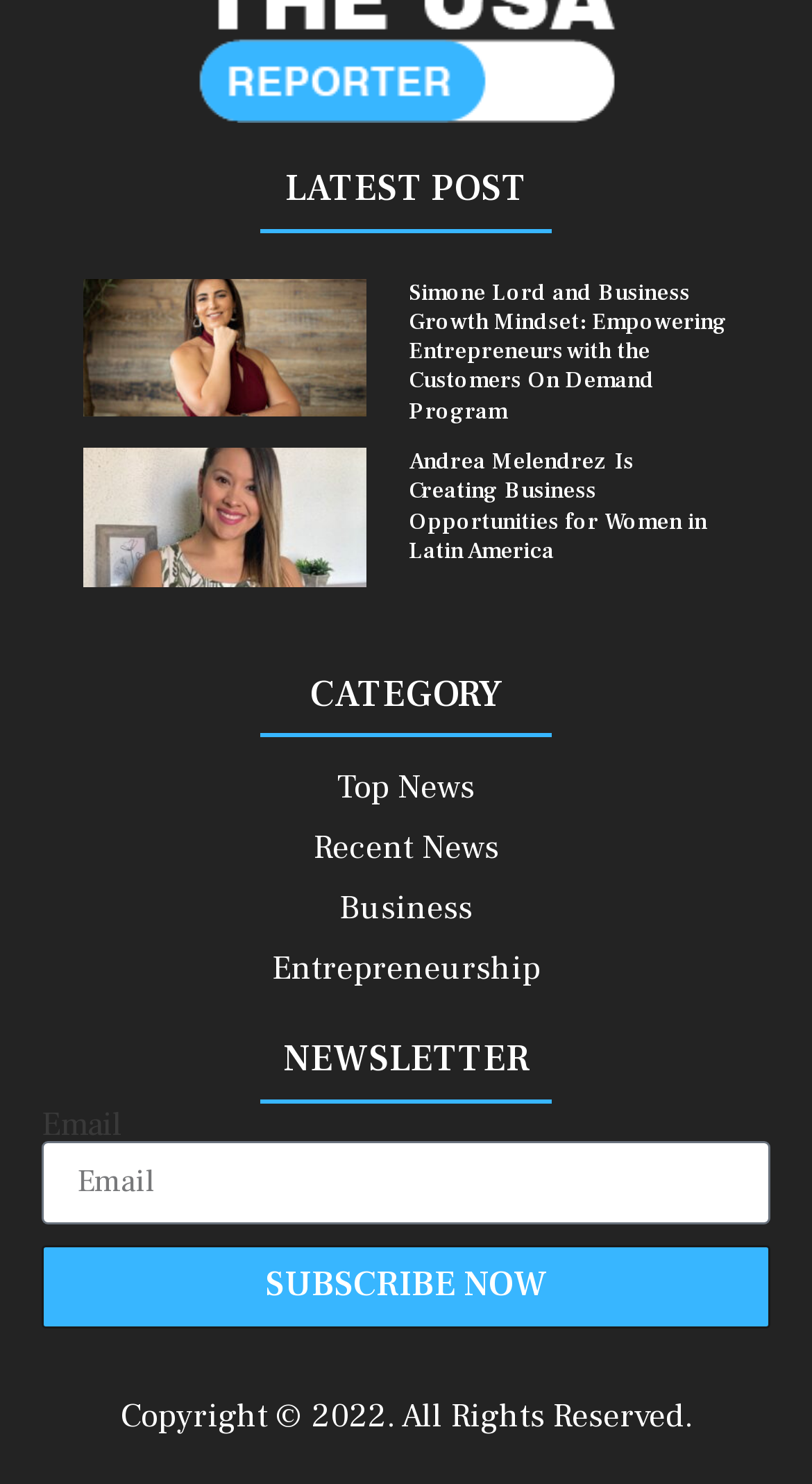Based on the image, provide a detailed response to the question:
What is the copyright year?

I found the copyright year by looking at the StaticText element at the bottom of the webpage, which says 'Copyright © 2022. All Rights Reserved'.